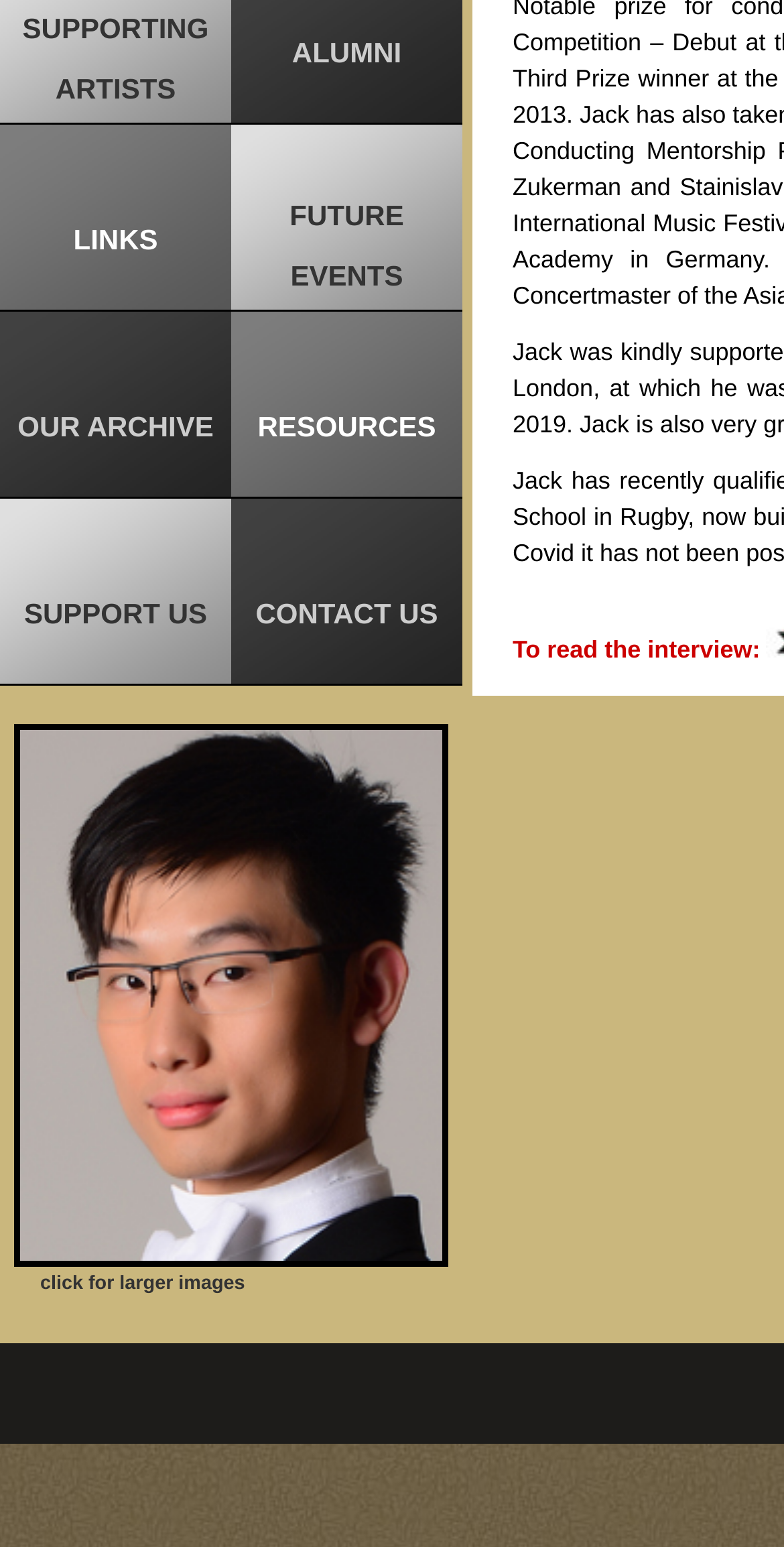Bounding box coordinates are given in the format (top-left x, top-left y, bottom-right x, bottom-right y). All values should be floating point numbers between 0 and 1. Provide the bounding box coordinate for the UI element described as: CONTACT US

[0.295, 0.322, 0.59, 0.442]